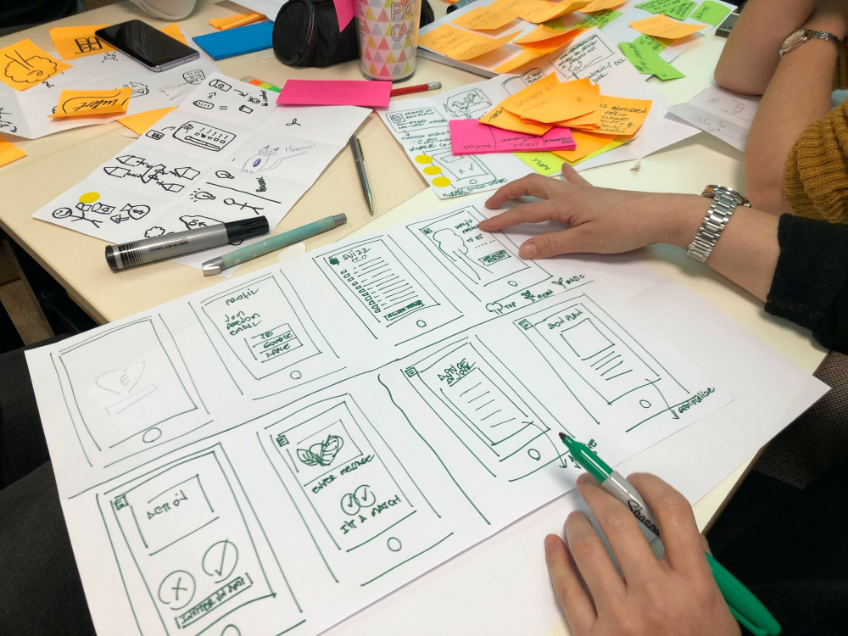What is being designed in this session?
Provide an in-depth and detailed explanation in response to the question.

The hand-drawn outlines of mobile screens with annotations and feature notations, such as 'Act. 1' and 'User Profile', suggest that the team is designing a mobile application. The focus on user needs and product concepts further supports this conclusion.